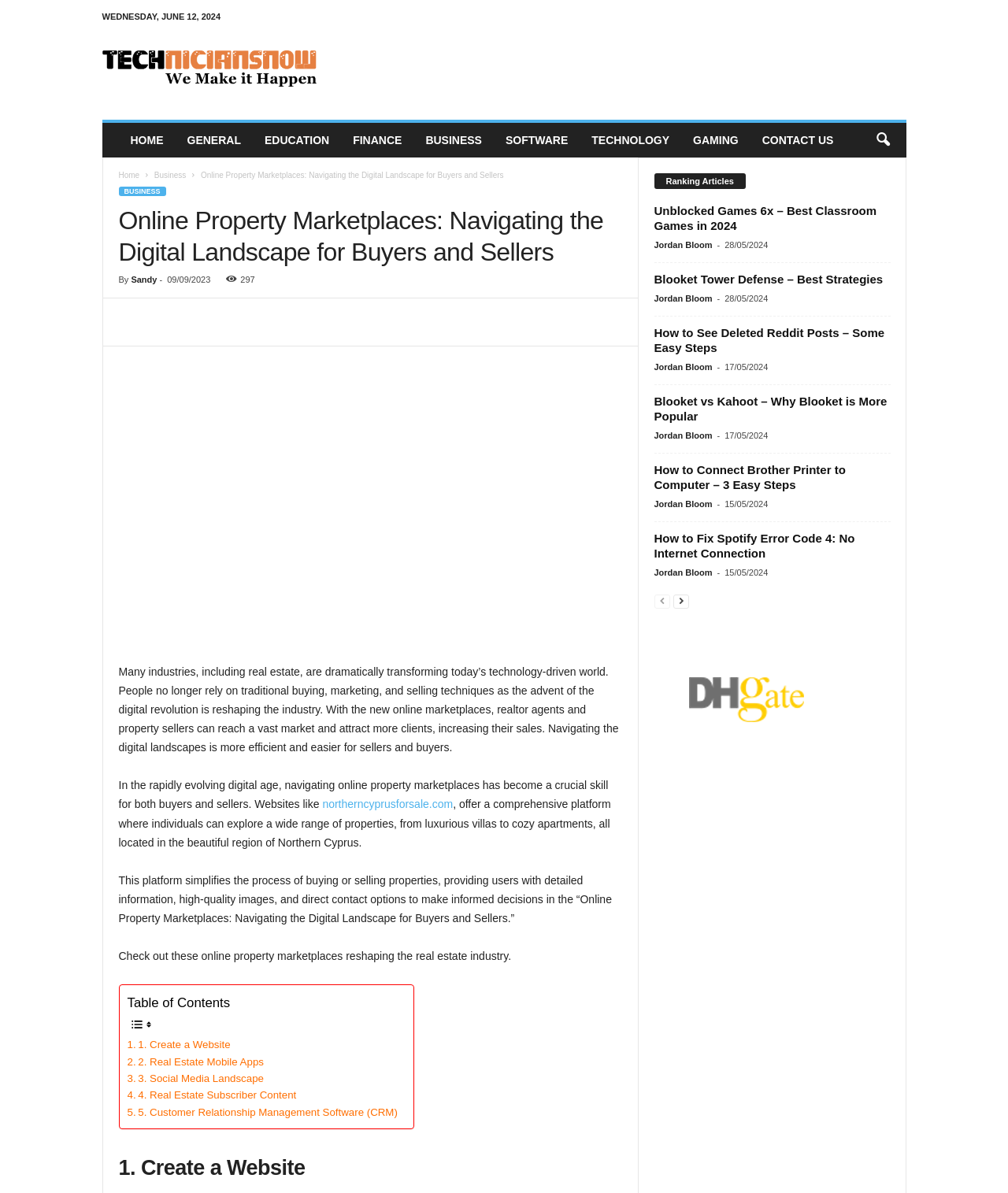Provide your answer in a single word or phrase: 
What is the date of the article 'Online Property Marketplaces: Navigating the Digital Landscape for Buyers and Sellers'?

09/09/2023